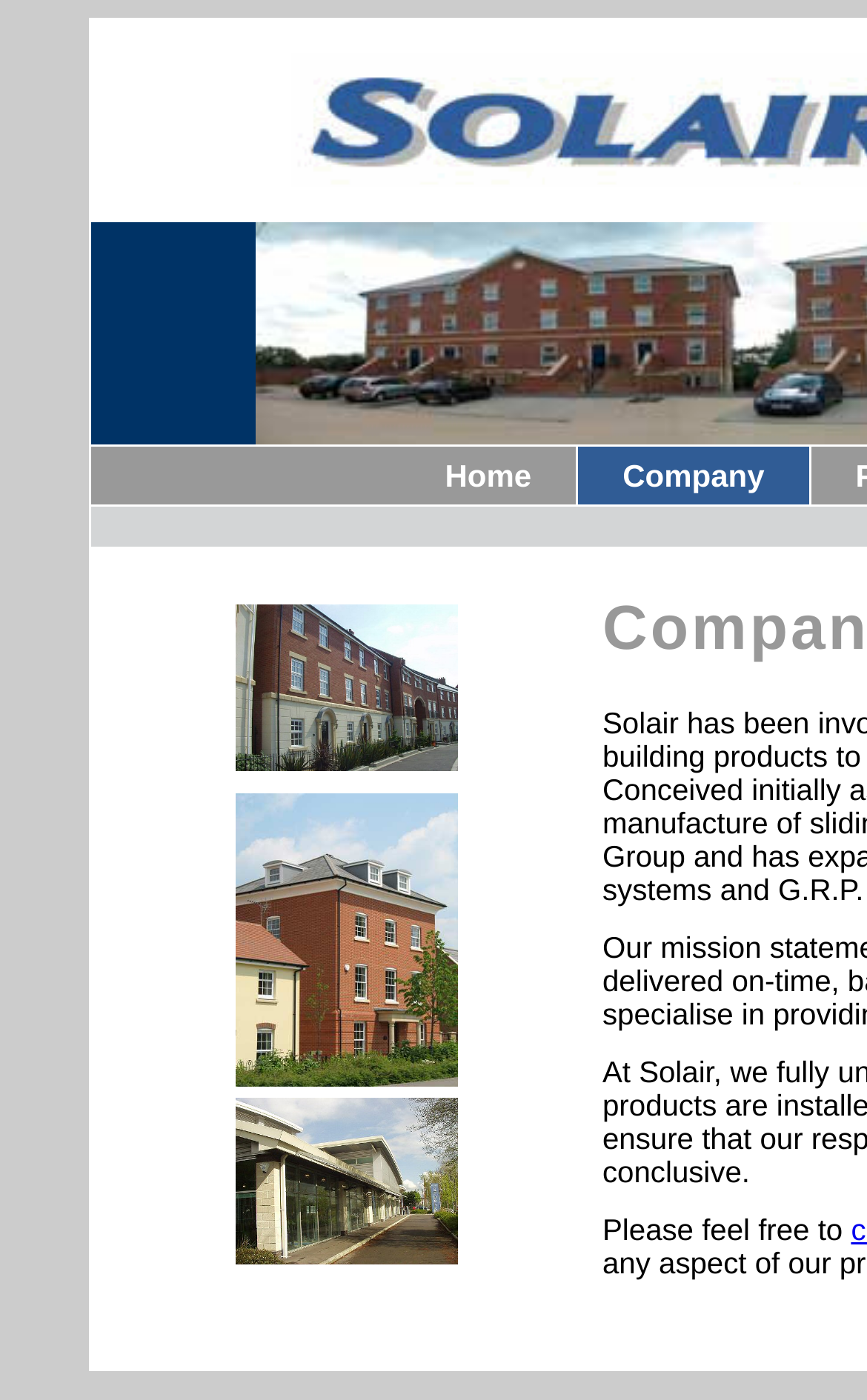Summarize the webpage with intricate details.

The webpage is about Solair Ltd, a company. At the top, there is a navigation menu with two main tabs: "Home" and "Company", positioned side by side. The "Home" tab is located on the left, and the "Company" tab is on the right. 

Below the navigation menu, there is a section that takes up most of the page. This section contains three images, stacked vertically, with no captions or descriptions. The images are centered within this section, leaving some space on the left and right sides.